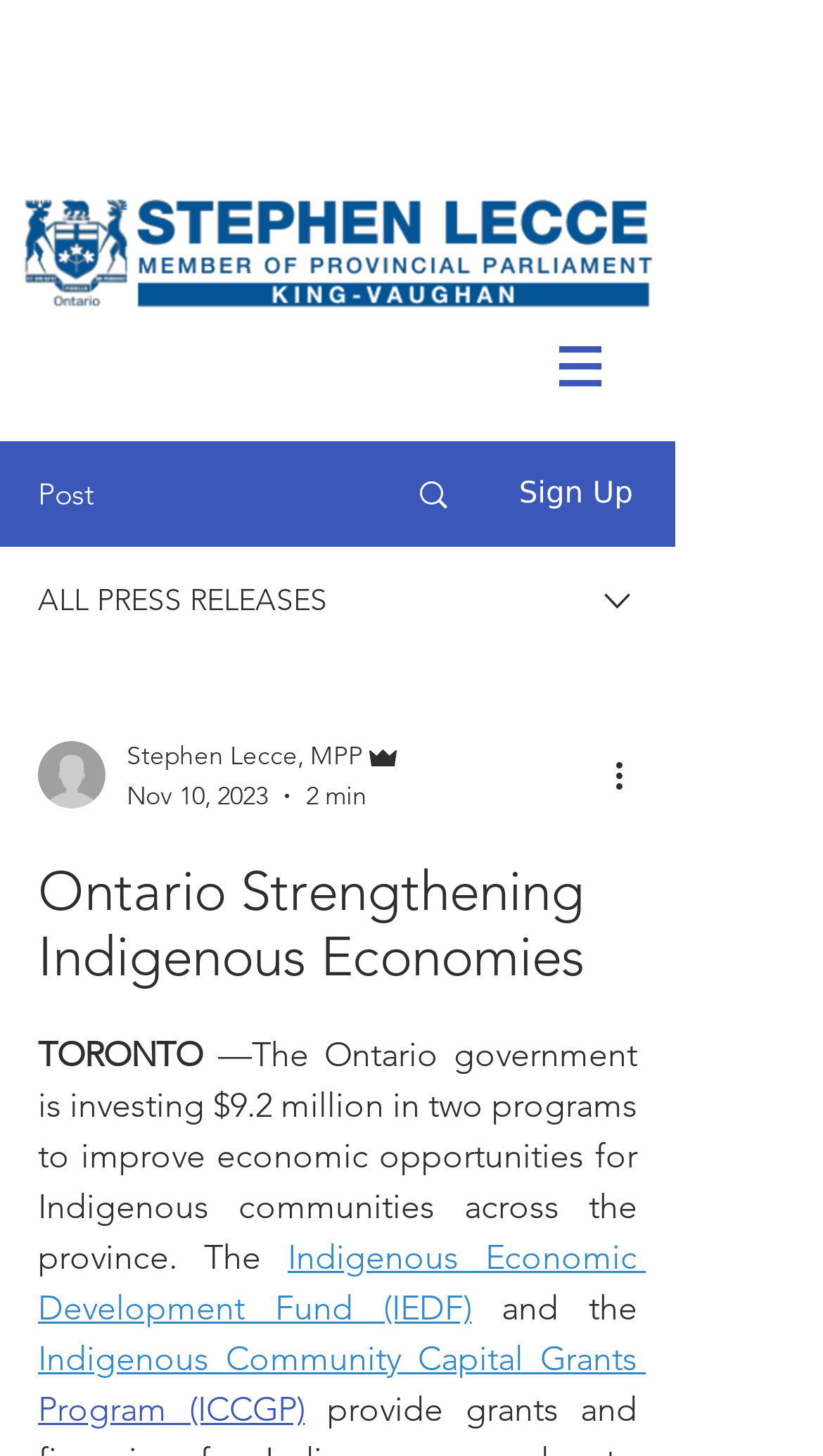Can you find and provide the main heading text of this webpage?

Ontario Strengthening Indigenous Economies